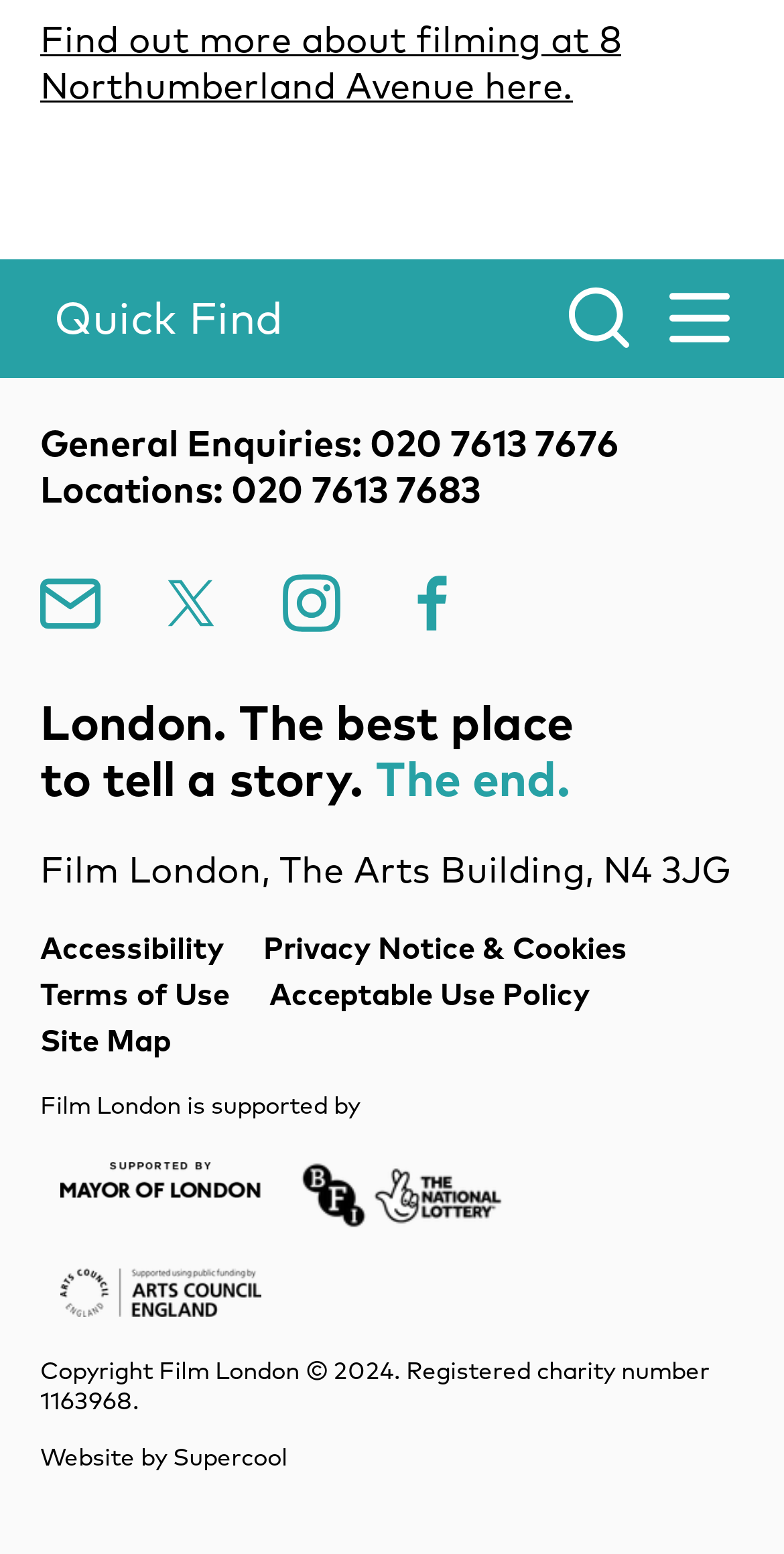Find the bounding box coordinates of the element to click in order to complete this instruction: "Visit Film London on Instagram". The bounding box coordinates must be four float numbers between 0 and 1, denoted as [left, top, right, bottom].

[0.333, 0.356, 0.462, 0.421]